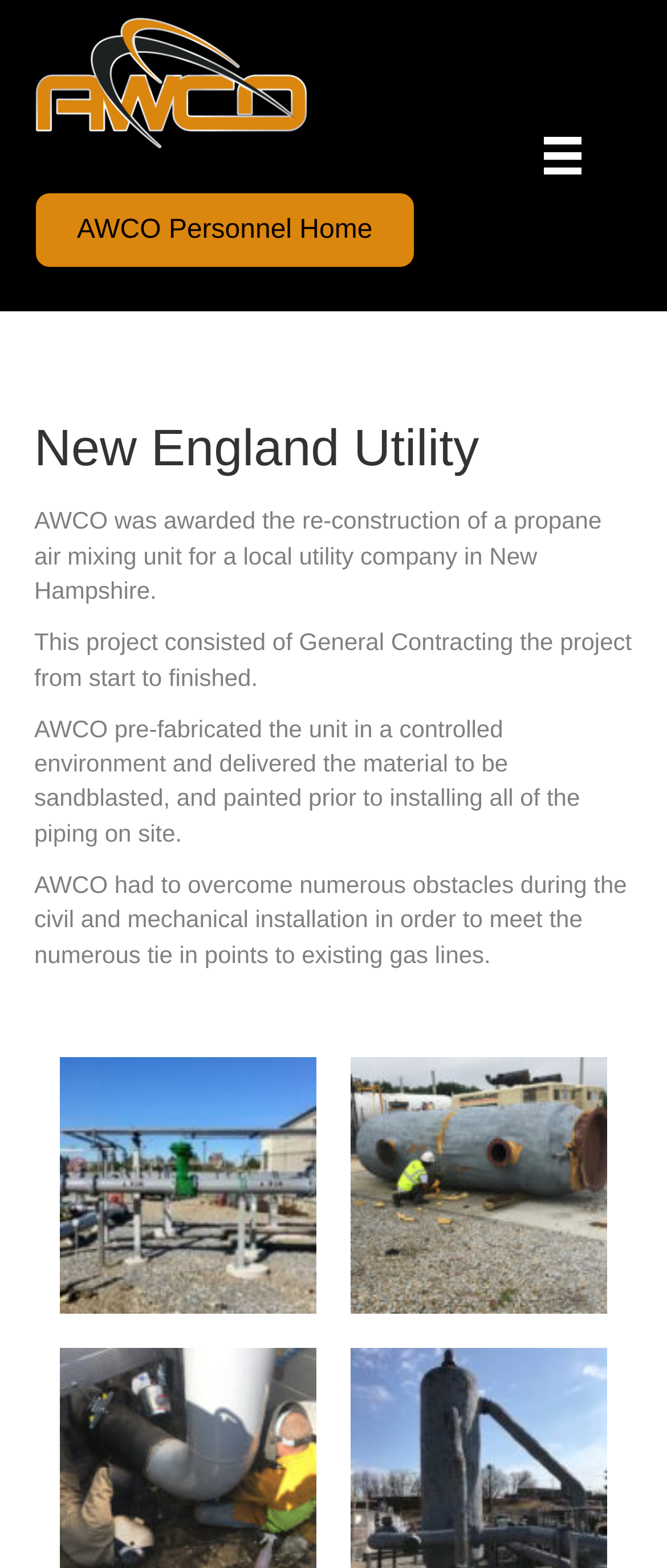Given the element description: "alt="pa_mixer_before_2" title="pa_mixer_before_2"", predict the bounding box coordinates of this UI element. The coordinates must be four float numbers between 0 and 1, given as [left, top, right, bottom].

[0.526, 0.931, 0.91, 0.949]